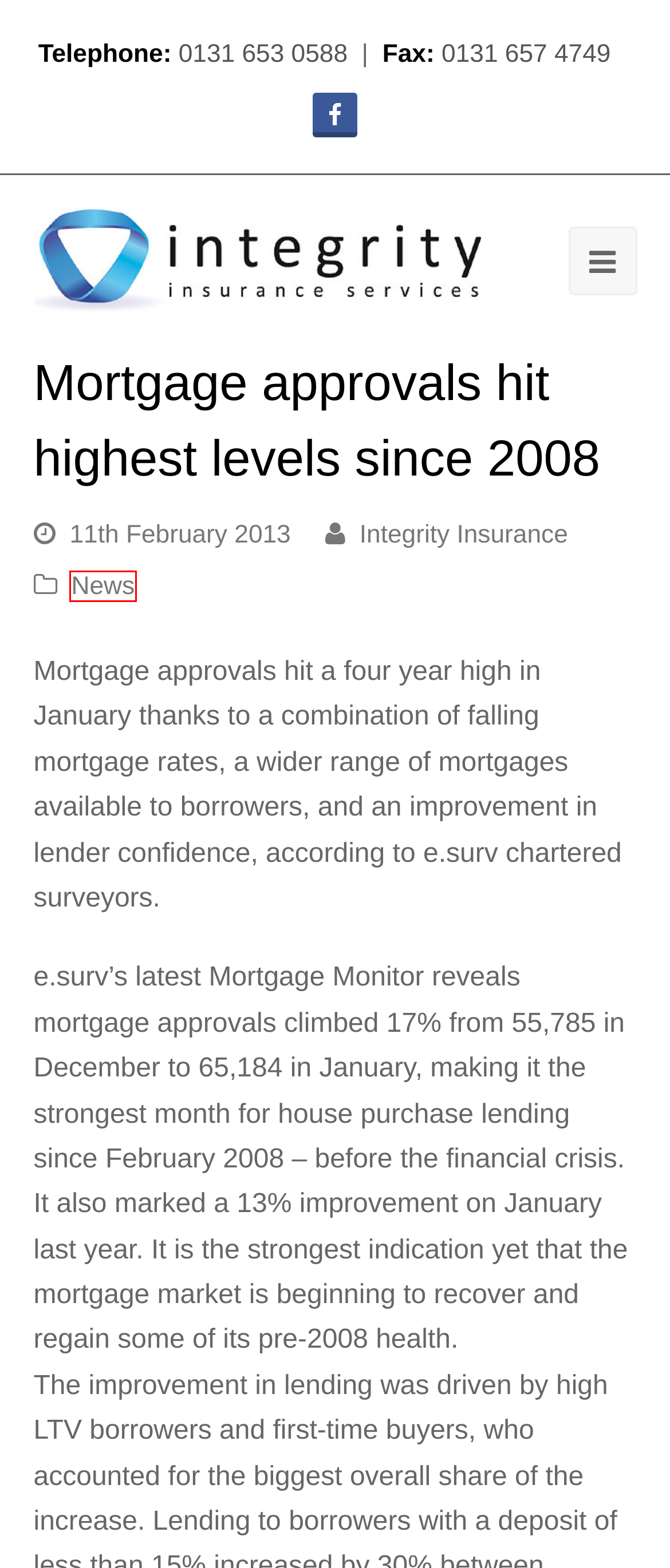Look at the screenshot of a webpage with a red bounding box and select the webpage description that best corresponds to the new page after clicking the element in the red box. Here are the options:
A. Integrity Claims Advice - Integrity Insurance
B. March 2013 — Integrity Insurance Edinburgh
C. January 2013 — Integrity Insurance Edinburgh
D. Business Insurance - Integrity Insurance
E. Bath Building Society launches 100% guarantor mortgage — Integrity Insurance Edinburgh
F. Property industry hits back at 'misleading' flood claims — Integrity Insurance Edinburgh
G. Integrity Insurance, Author at Integrity Insurance Edinburgh
H. News Archives — Integrity Insurance Edinburgh

H